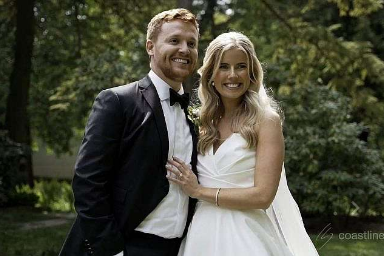Explain what is happening in the image with as much detail as possible.

In this heartwarming portrait, a couple radiates joy and love on their special day, surrounded by the lush greenery of their wedding venue. The bride, dressed in a stunning white gown with elegant draping, beams with happiness, while the groom, donning a classic black tuxedo, holds her gently, showcasing their deep connection. Their smiles capture the essence of this romantic spring wedding at JW Marriott, highlighting the blissful atmosphere filled with cherished moments shared with family and friends. The backdrop of vibrant greenery enhances the joyous occasion, creating a picturesque setting for their memorable celebration.